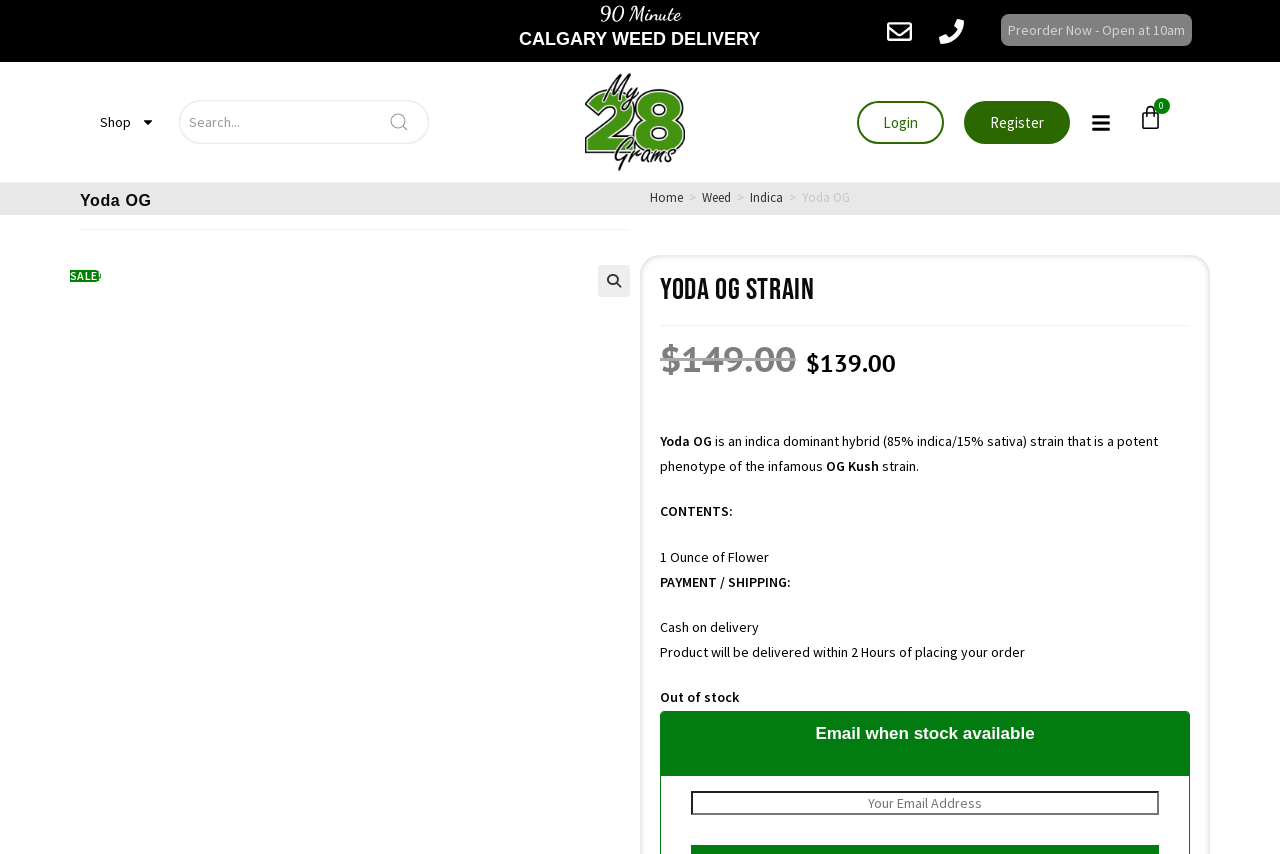What type of strain is Yoda OG?
Based on the content of the image, thoroughly explain and answer the question.

I determined this by reading the text description of the Yoda OG strain, which states that it is an 'indica dominant hybrid (85% indica/15% sativa) strain'.